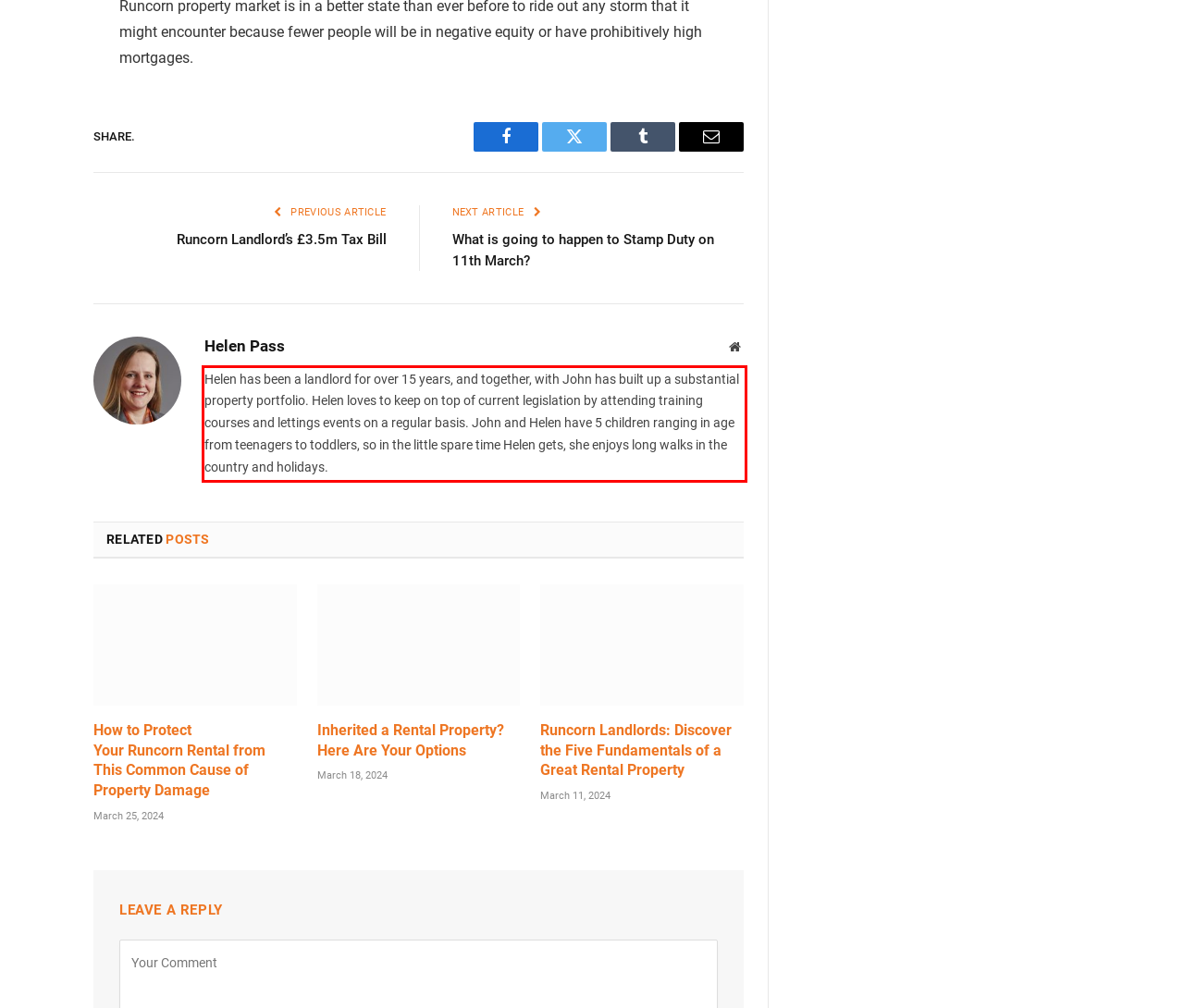You are presented with a screenshot containing a red rectangle. Extract the text found inside this red bounding box.

Helen has been a landlord for over 15 years, and together, with John has built up a substantial property portfolio. Helen loves to keep on top of current legislation by attending training courses and lettings events on a regular basis. John and Helen have 5 children ranging in age from teenagers to toddlers, so in the little spare time Helen gets, she enjoys long walks in the country and holidays.